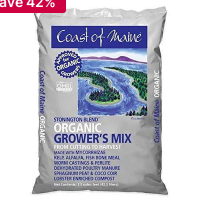How many units of the product are currently in stock?
Refer to the image and give a detailed answer to the question.

The number of units in stock can be found in the caption, which states that the product is currently in stock with 13 units available.